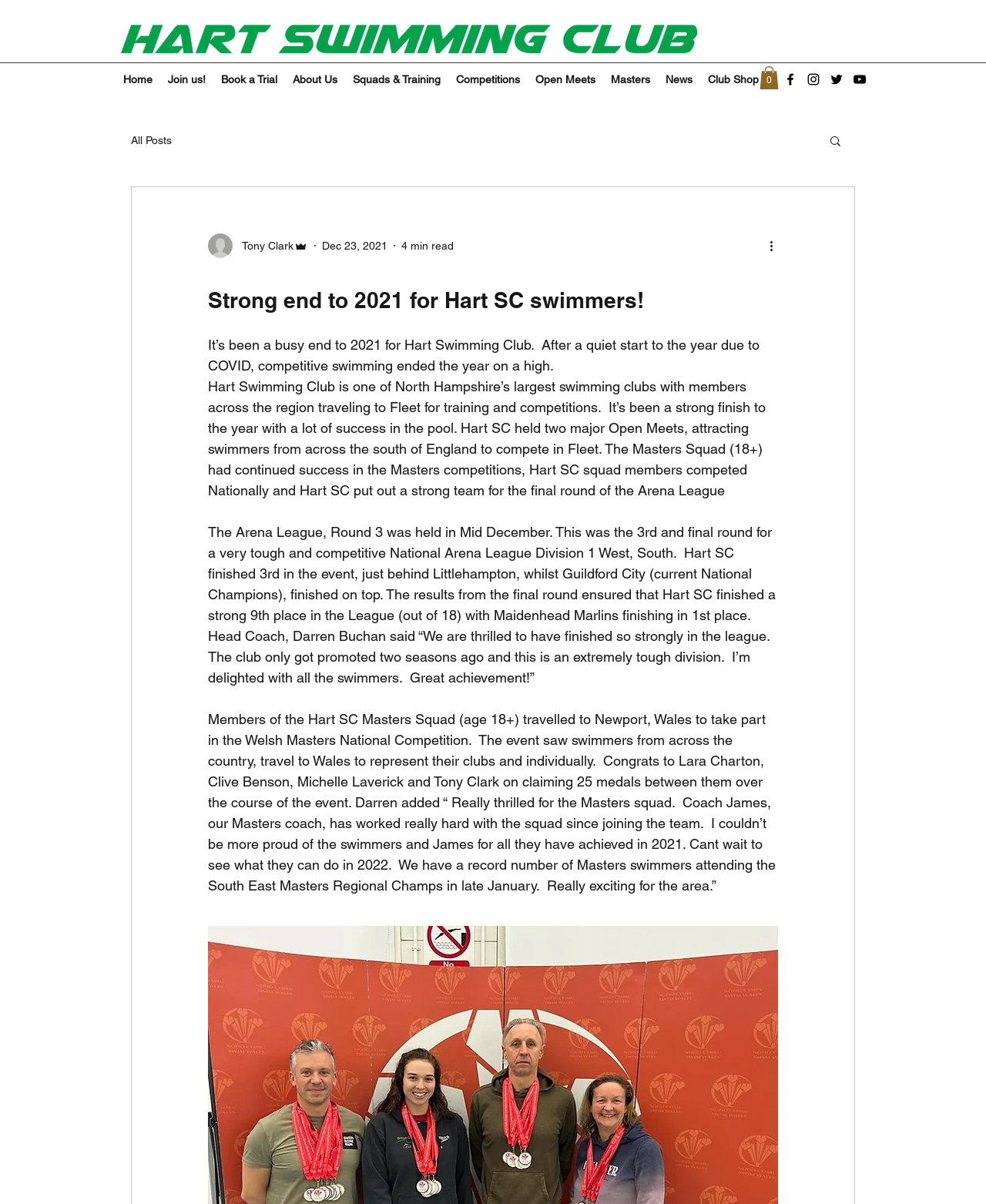Can you locate the main headline on this webpage and provide its text content?

Strong end to 2021 for Hart SC swimmers!